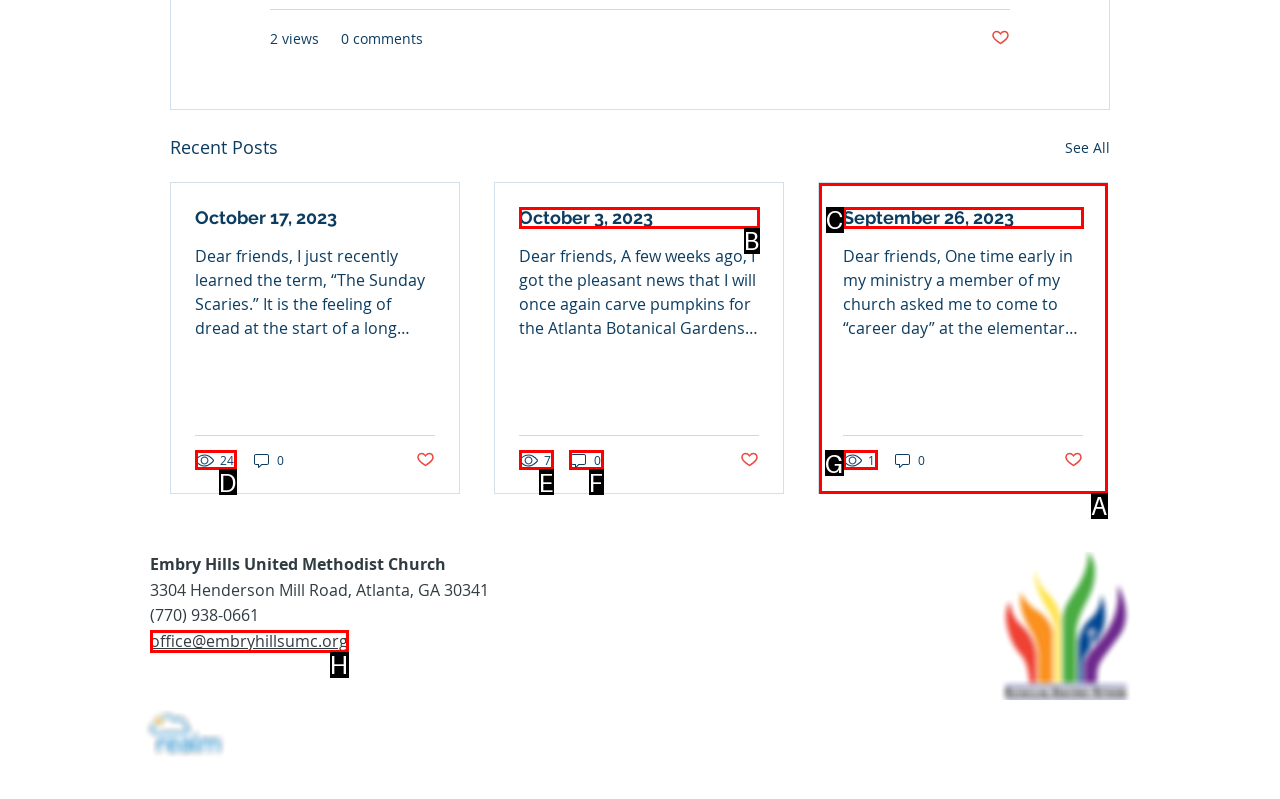Choose the option that matches the following description: 0
Reply with the letter of the selected option directly.

F